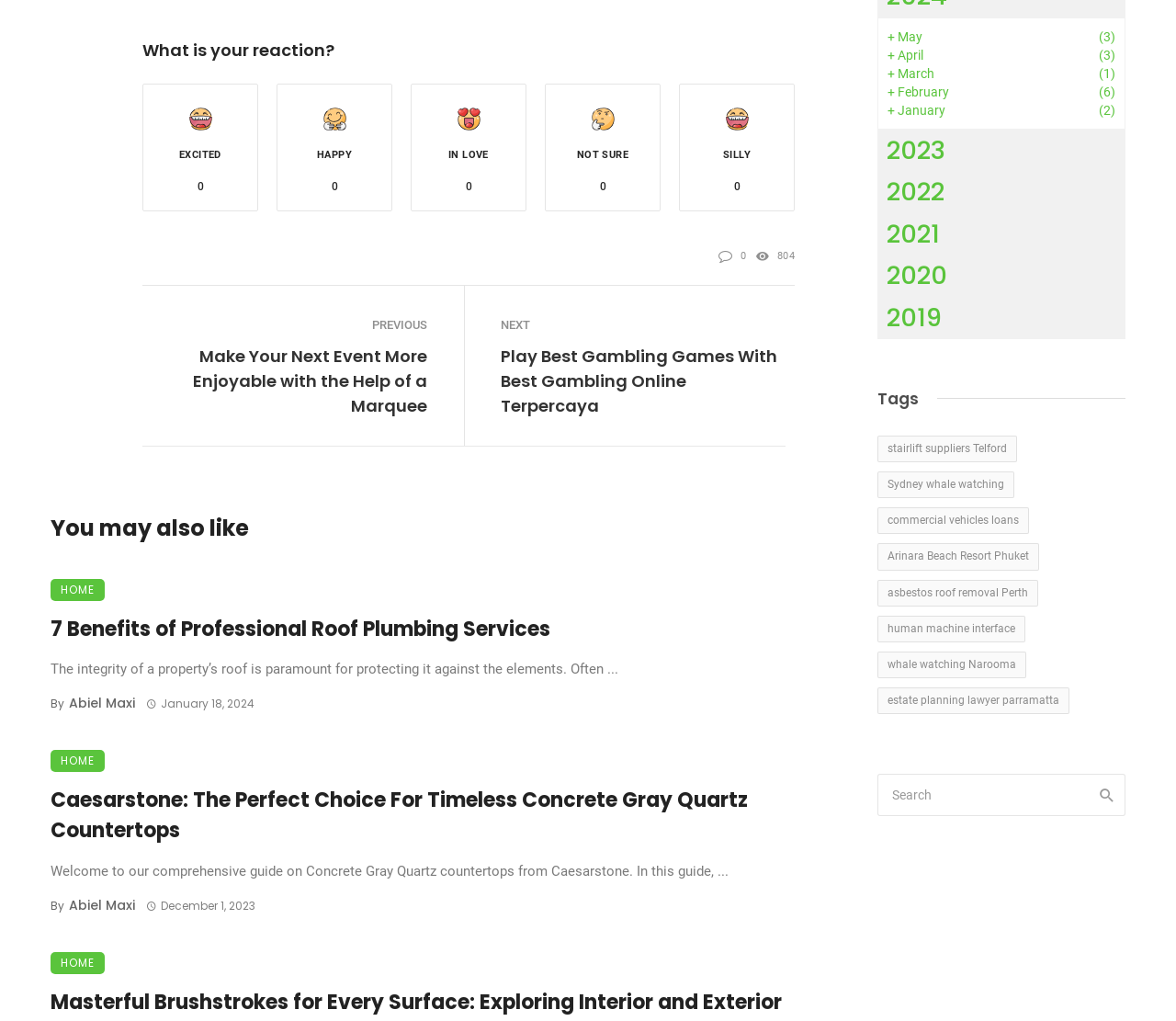Can you find the bounding box coordinates for the element to click on to achieve the instruction: "View posts from '2023'"?

[0.746, 0.127, 0.957, 0.168]